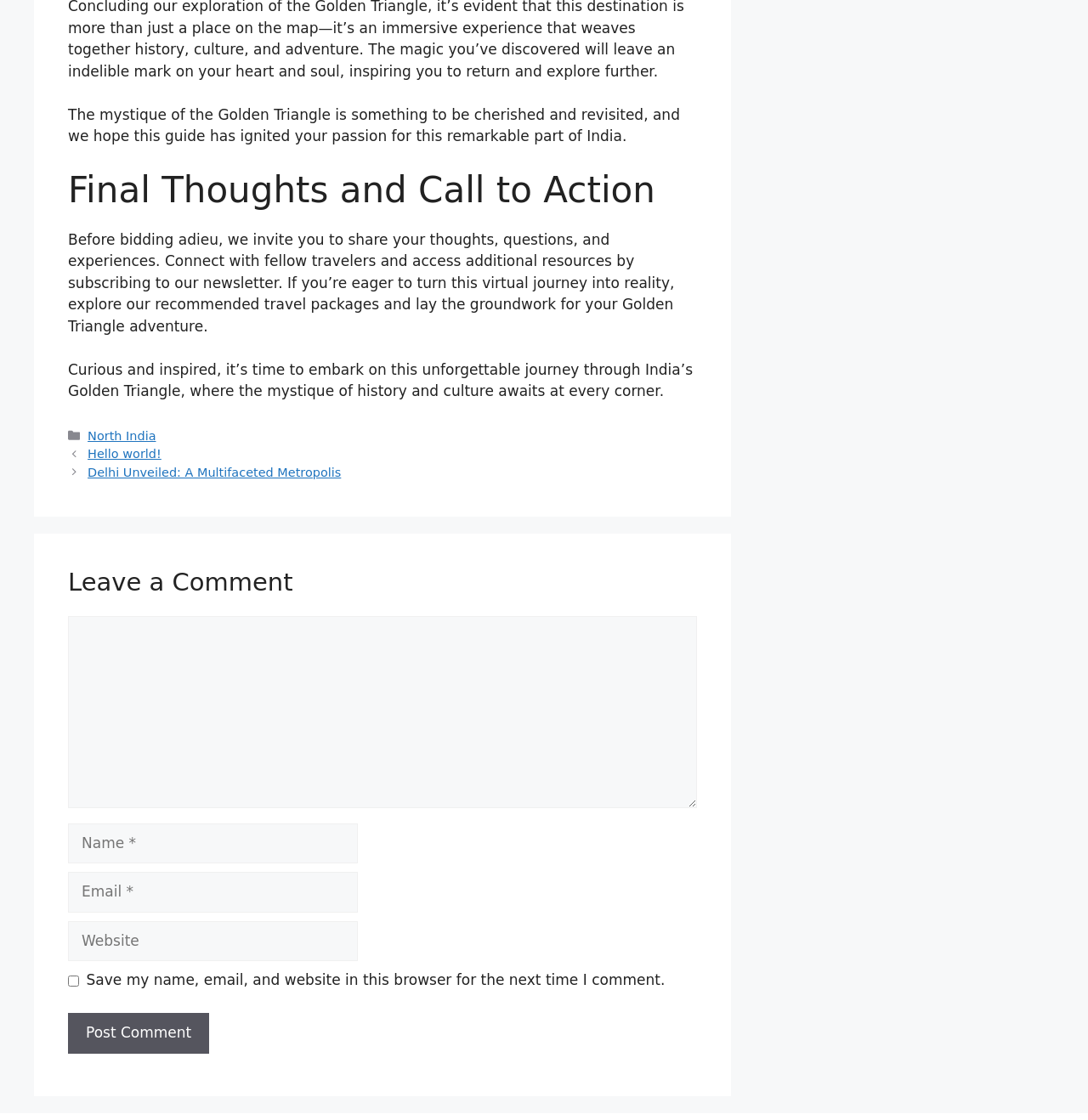Determine the bounding box coordinates for the clickable element to execute this instruction: "Subscribe to the newsletter". Provide the coordinates as four float numbers between 0 and 1, i.e., [left, top, right, bottom].

[0.062, 0.206, 0.62, 0.299]